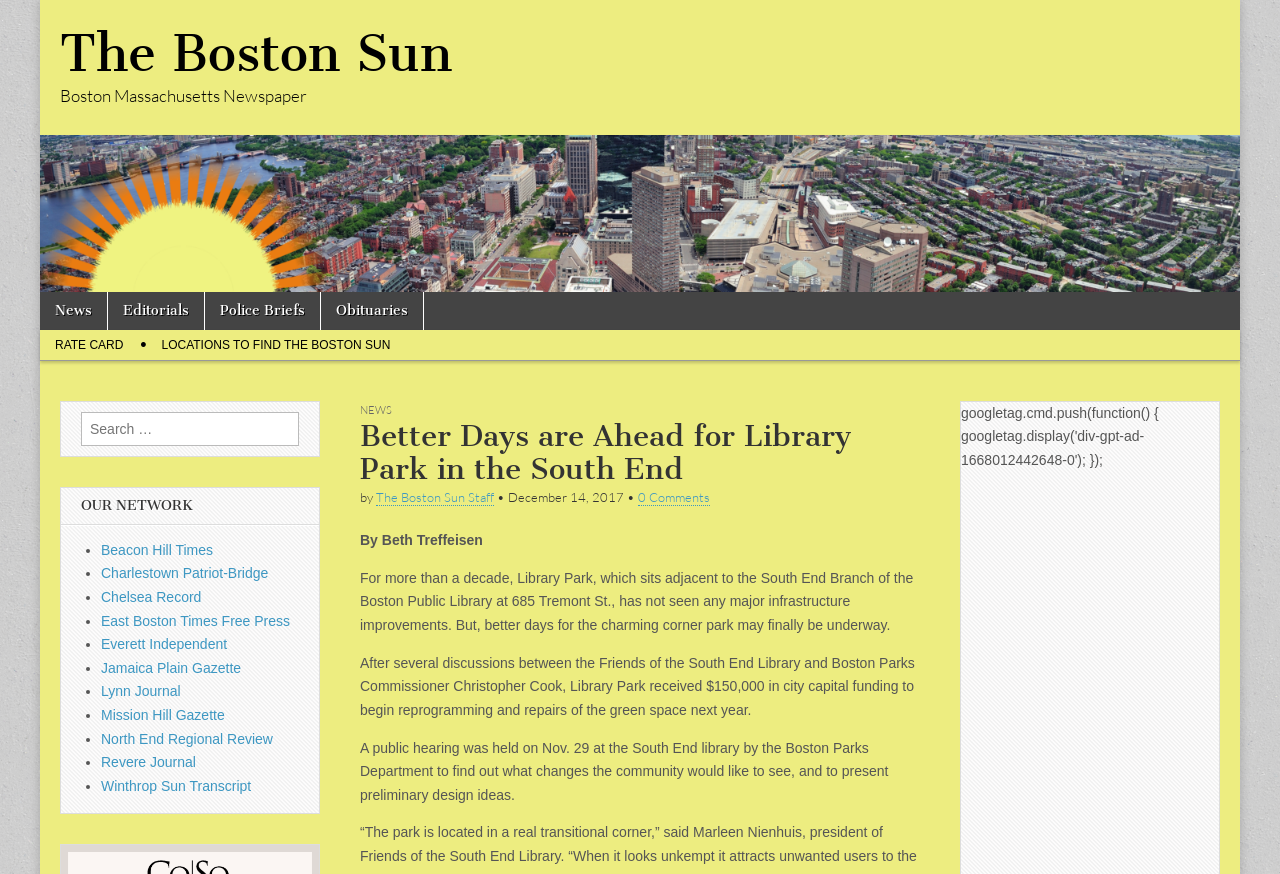Identify the bounding box coordinates of the clickable section necessary to follow the following instruction: "Click on News". The coordinates should be presented as four float numbers from 0 to 1, i.e., [left, top, right, bottom].

[0.031, 0.334, 0.084, 0.377]